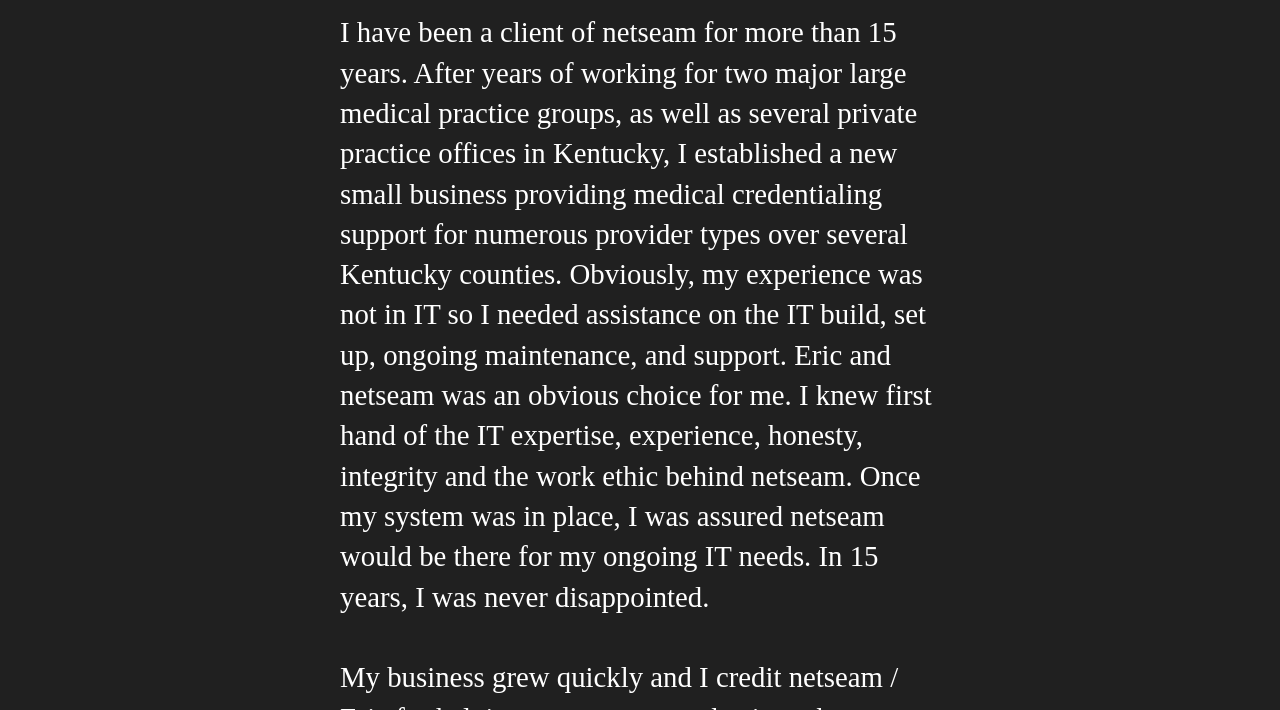What is the name of the company that provided IT support to the author?
Please use the image to deliver a detailed and complete answer.

The text repeatedly mentions 'netseam' as the company that provided IT support to the author, and the author expresses their satisfaction with the service.